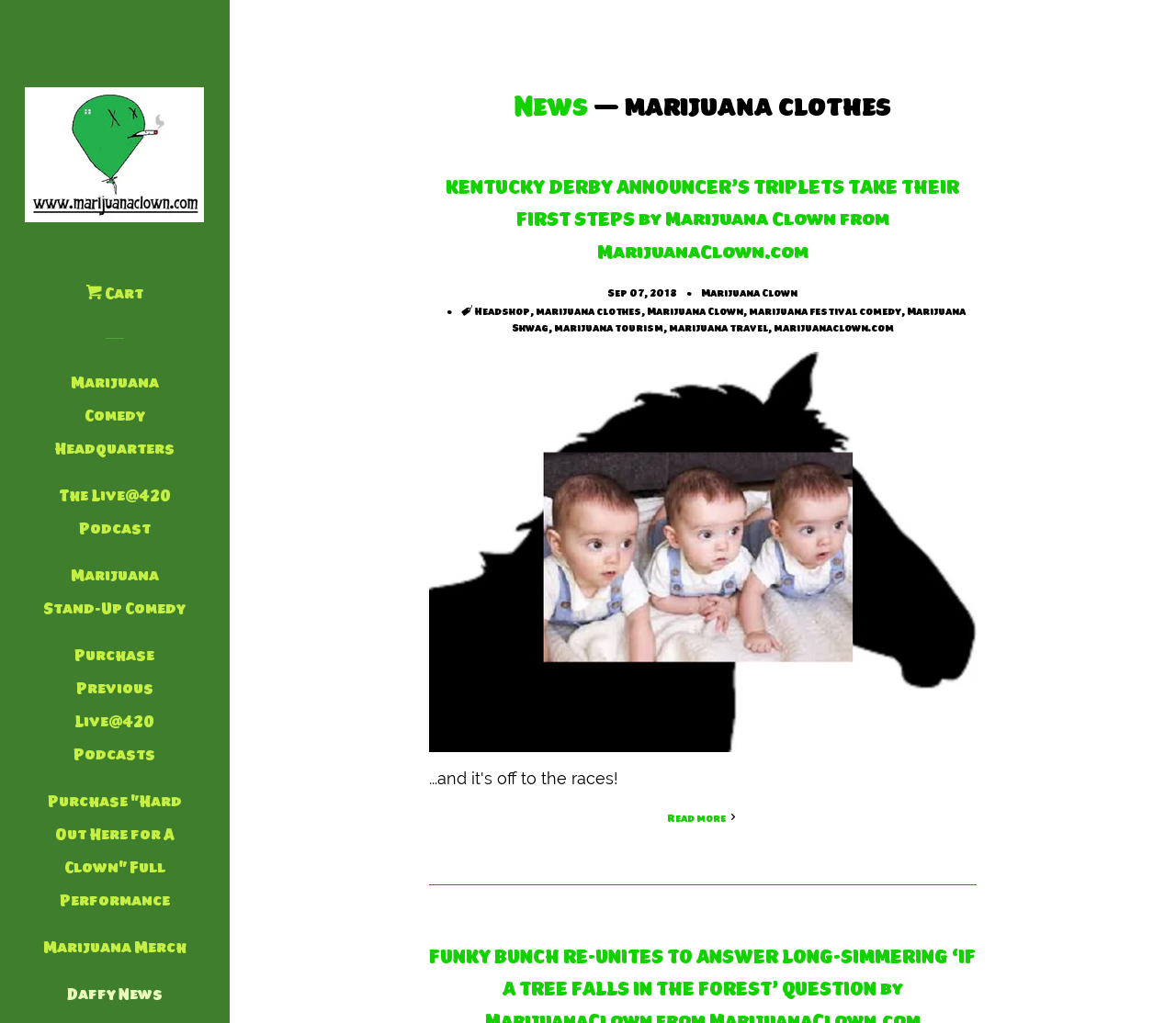Calculate the bounding box coordinates for the UI element based on the following description: "Purchase Previous Live@420 Podcasts". Ensure the coordinates are four float numbers between 0 and 1, i.e., [left, top, right, bottom].

[0.035, 0.625, 0.16, 0.768]